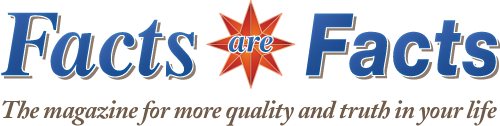Paint a vivid picture with your description of the image.

The image features the logo of "Facts are Facts," a magazine dedicated to promoting quality and truth in life. The logo prominently displays the magazine's name, with "Facts" in a bold blue font, complemented by a striking red star design at the center, symbolizing emphasis and importance. Below the title, a tagline reads, "The magazine for more quality and truth in your life," suggesting the publication's commitment to delivering informative and reliable content. This branding reflects the magazine's mission to provide readers with trustworthy information and insights on various topics, particularly concerning health and consumer safety issues.